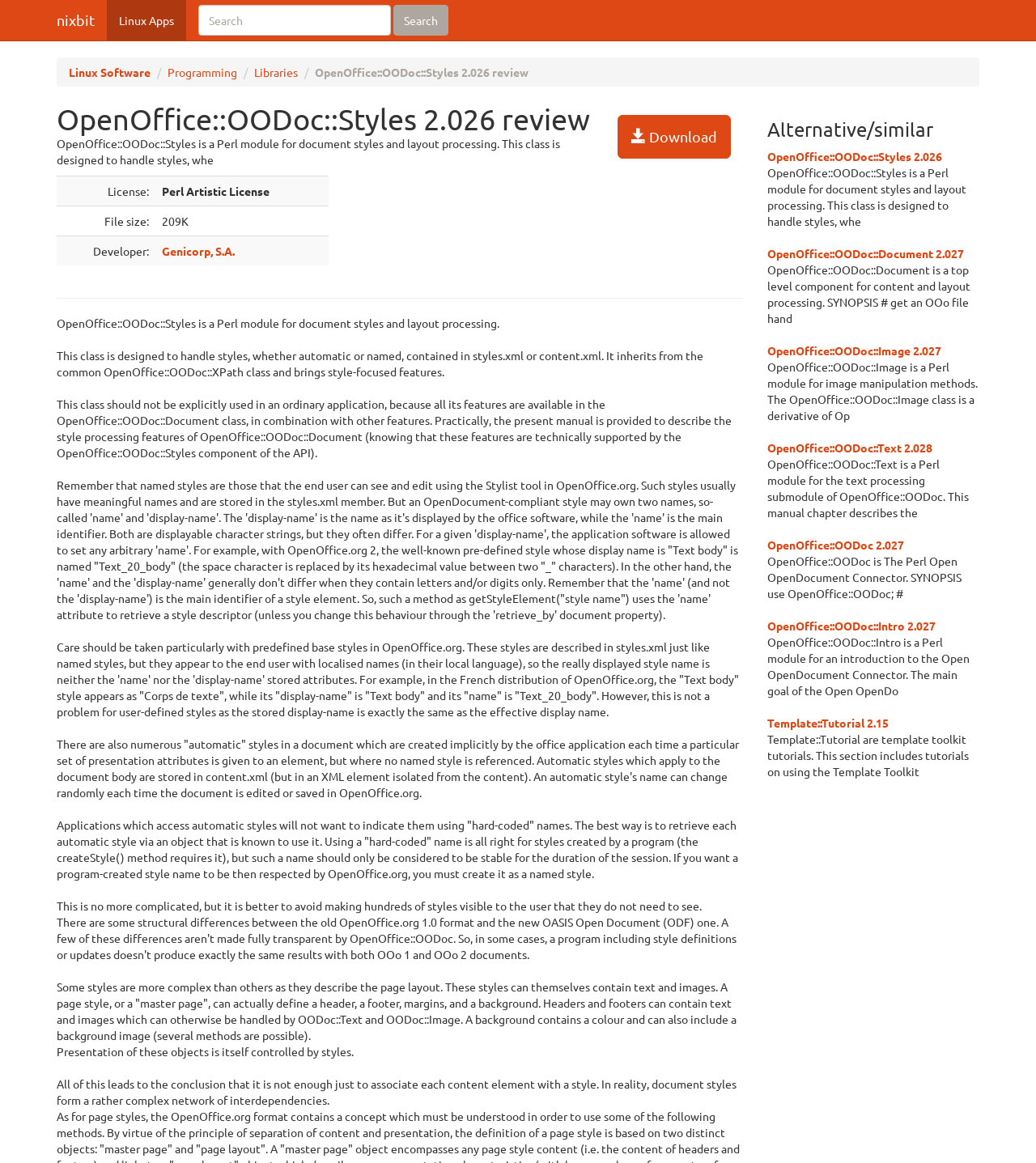Determine the bounding box coordinates of the UI element described by: "nixbit".

[0.043, 0.0, 0.103, 0.035]